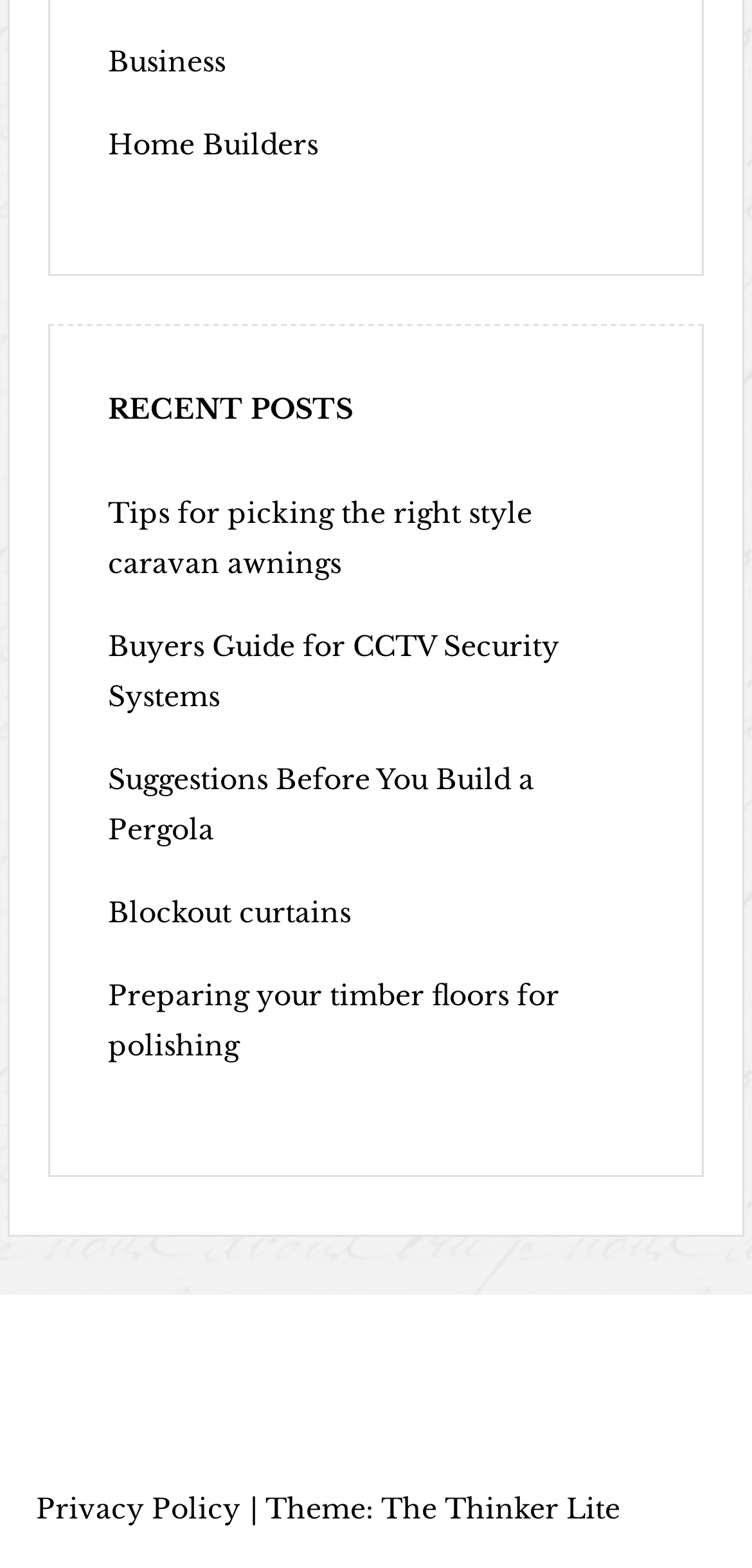Identify the coordinates of the bounding box for the element that must be clicked to accomplish the instruction: "Read the article about picking the right style caravan awnings".

[0.143, 0.316, 0.707, 0.37]